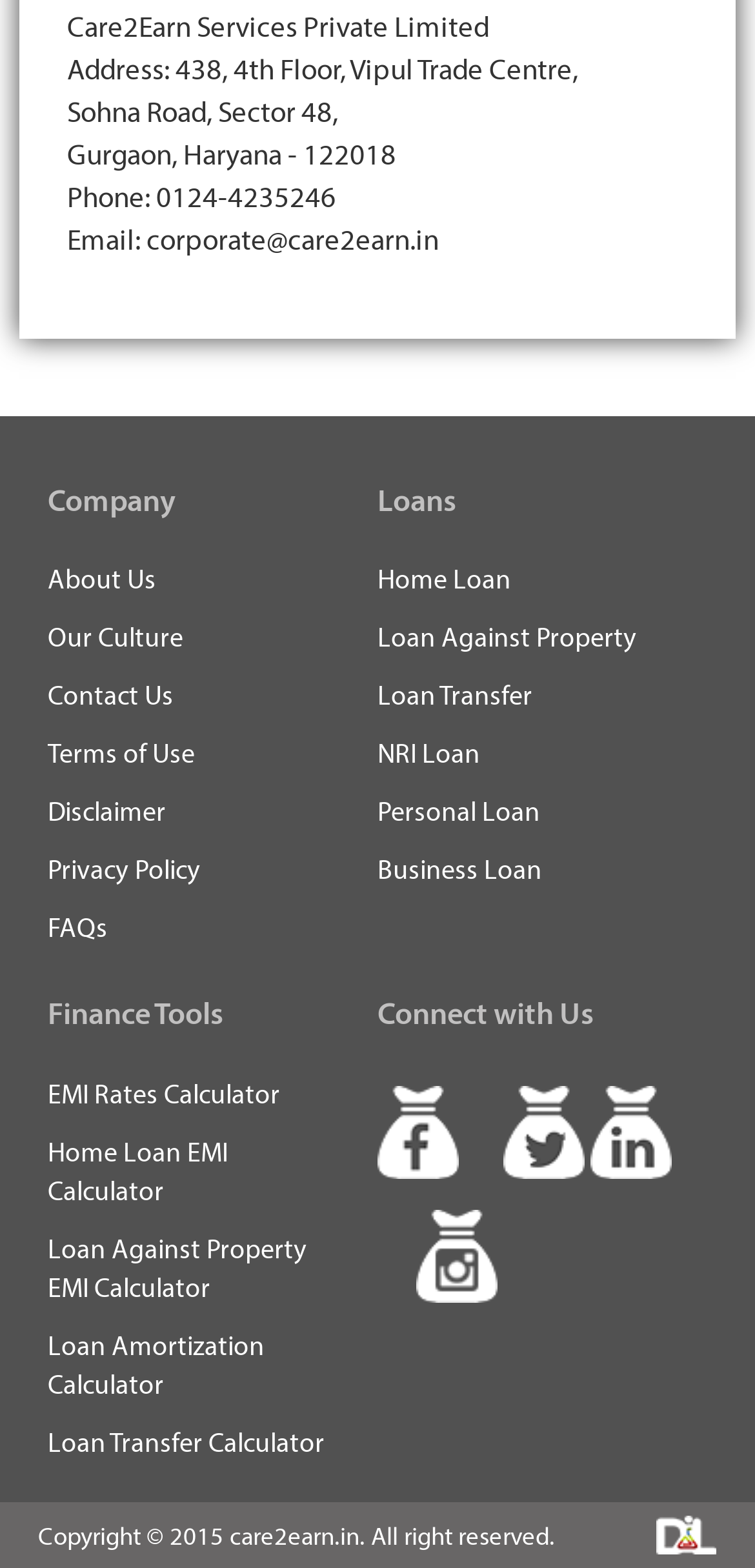What is the purpose of the 'EMI Rates Calculator'?
Using the visual information, answer the question in a single word or phrase.

To calculate EMI rates